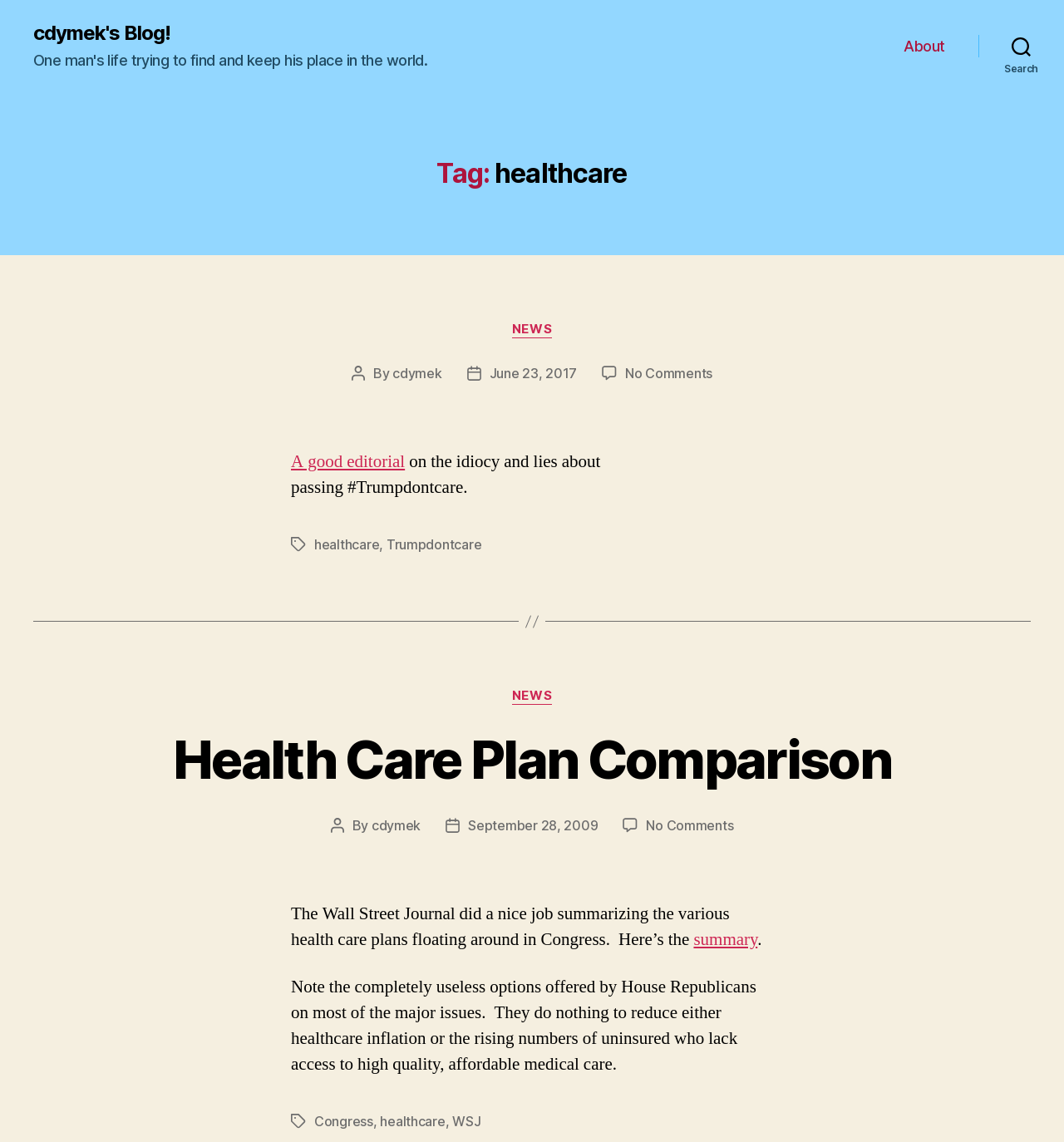Please provide a brief answer to the question using only one word or phrase: 
What is the date of the first post?

June 23, 2017